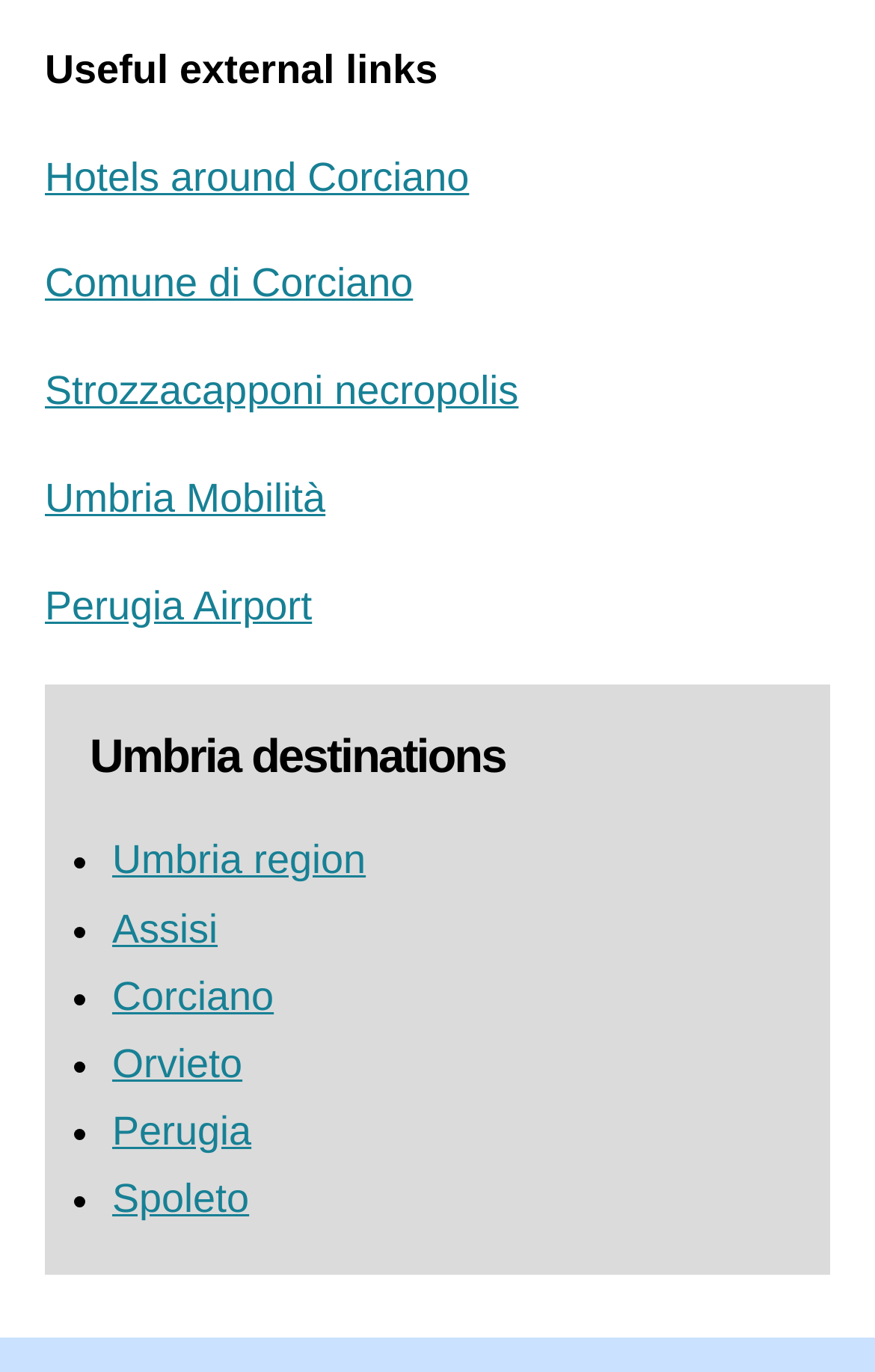Could you highlight the region that needs to be clicked to execute the instruction: "Explore Umbria region"?

[0.128, 0.611, 0.418, 0.644]